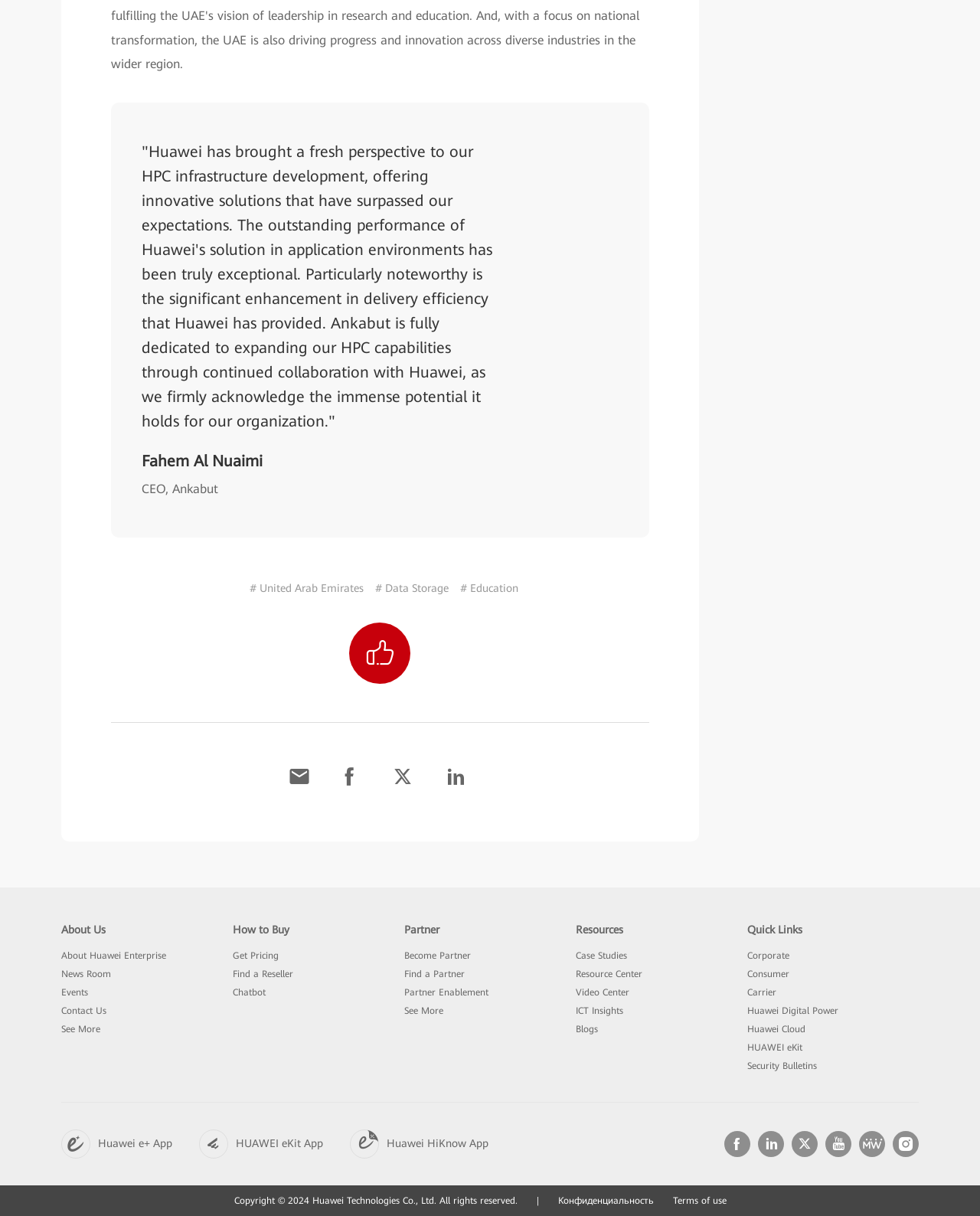Identify the bounding box coordinates for the element you need to click to achieve the following task: "Check the copyright information". Provide the bounding box coordinates as four float numbers between 0 and 1, in the form [left, top, right, bottom].

[0.239, 0.983, 0.528, 0.992]